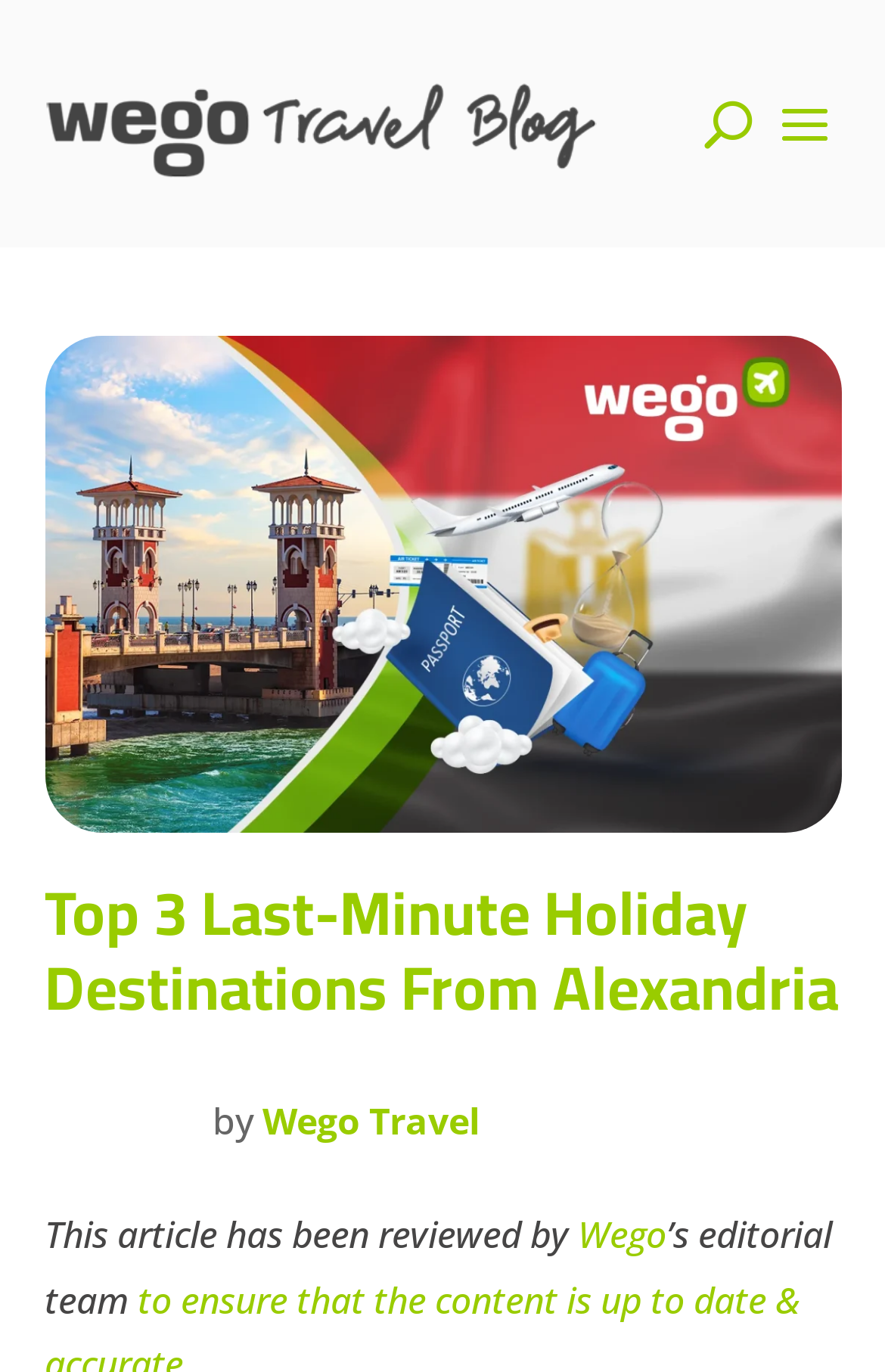What is the author of the article?
Answer the question with a detailed explanation, including all necessary information.

I found the answer by looking at the text at the bottom of the webpage, which states 'by Wego Travel', indicating that the author of the article is Wego Travel.